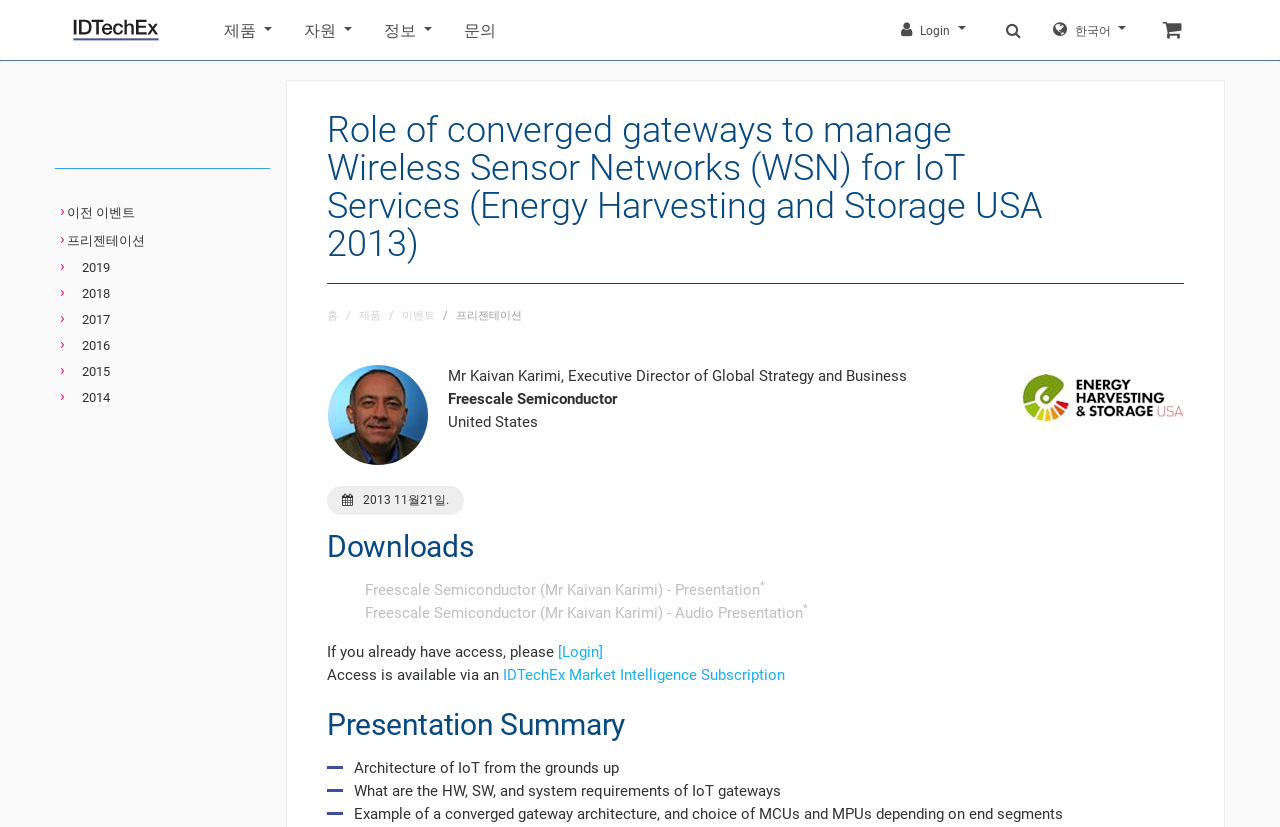Using the given description, provide the bounding box coordinates formatted as (top-left x, top-left y, bottom-right x, bottom-right y), with all values being floating point numbers between 0 and 1. Description: 문의

[0.356, 0.013, 0.685, 0.06]